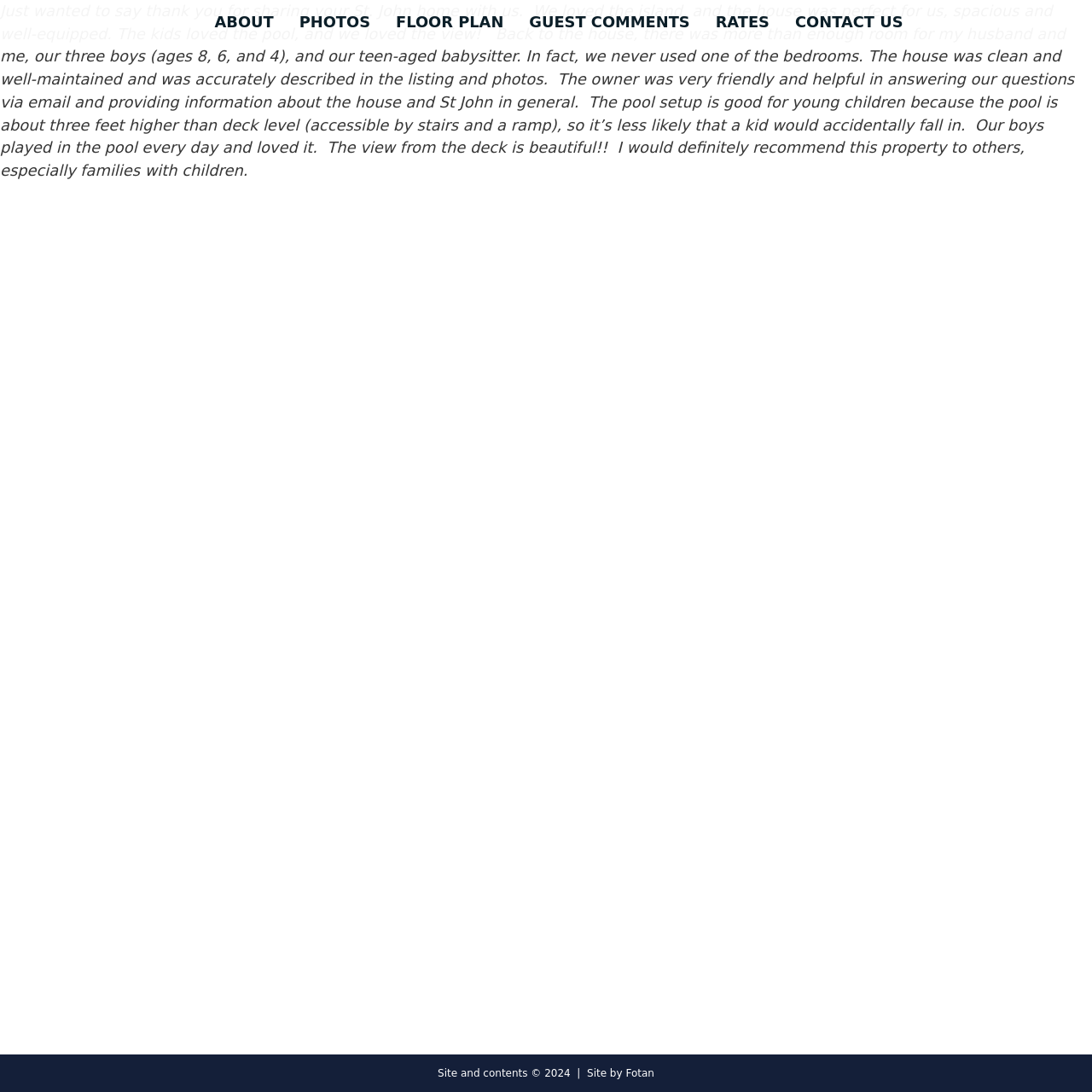From the details in the image, provide a thorough response to the question: What is the location of the villa?

Based on the title 'Sarah N. and Family, Vermont – Southern Exposure Villa, St. John, USVI', I can infer that the location of the villa is St. John, USVI.